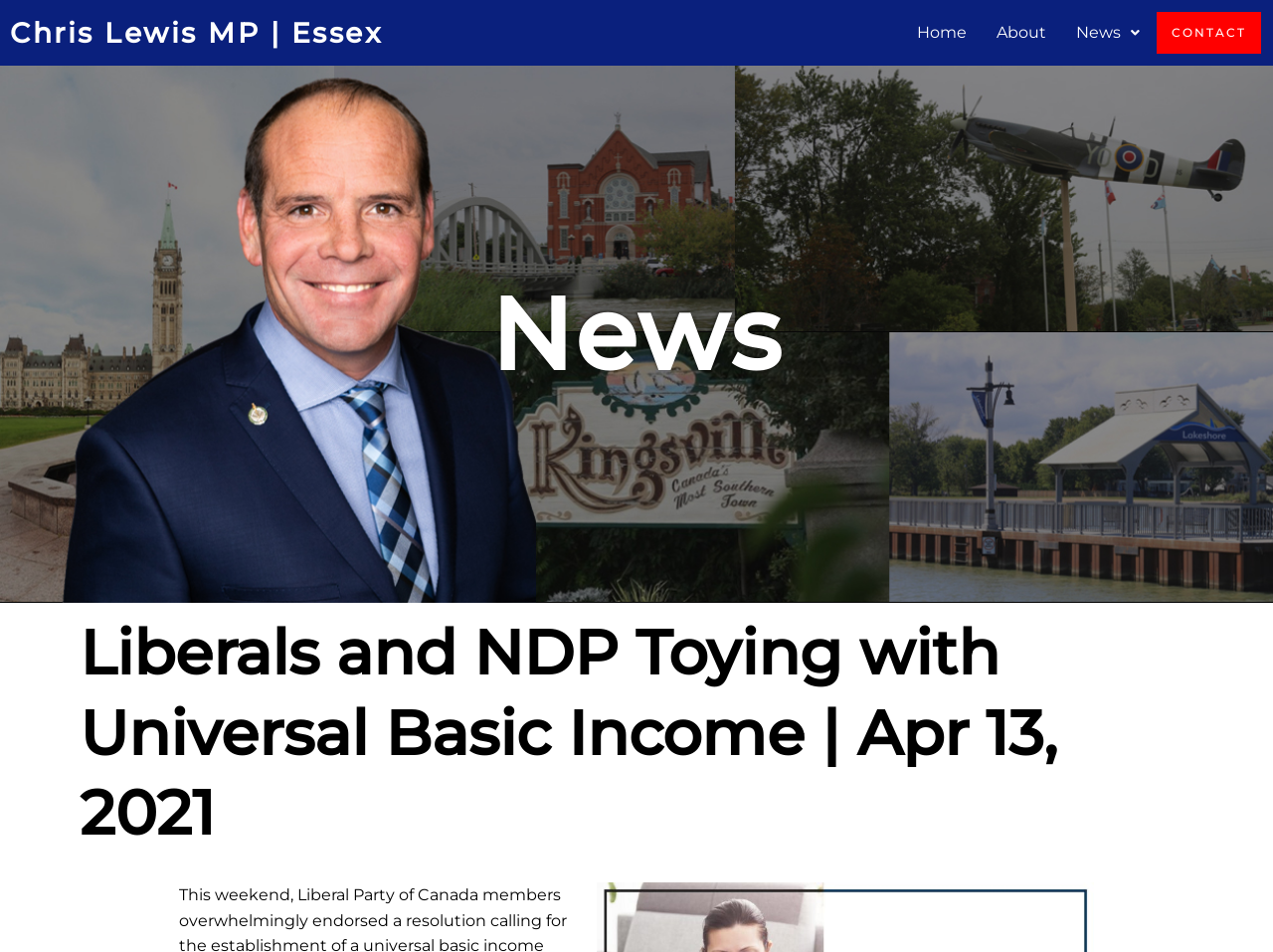Explain the webpage's design and content in an elaborate manner.

The webpage appears to be a news article or blog post written by Chris Lewis, an MP from Essex. At the top left of the page, there is a heading that displays the author's name and location. Below this, there is a navigation menu with links to "Home", "About", "News", and "CONTACT", which are positioned horizontally across the top of the page.

The main content of the page is a news article with the title "Liberals and NDP Toying with Universal Basic Income | Apr 13, 2021", which is centered on the page. The article discusses the Liberal Party of Canada's endorsement of a resolution to establish a universal basic income.

There is also a secondary heading on the page that simply reads "News", which is positioned above the article title. Overall, the page has a simple layout with a clear hierarchy of headings and content.